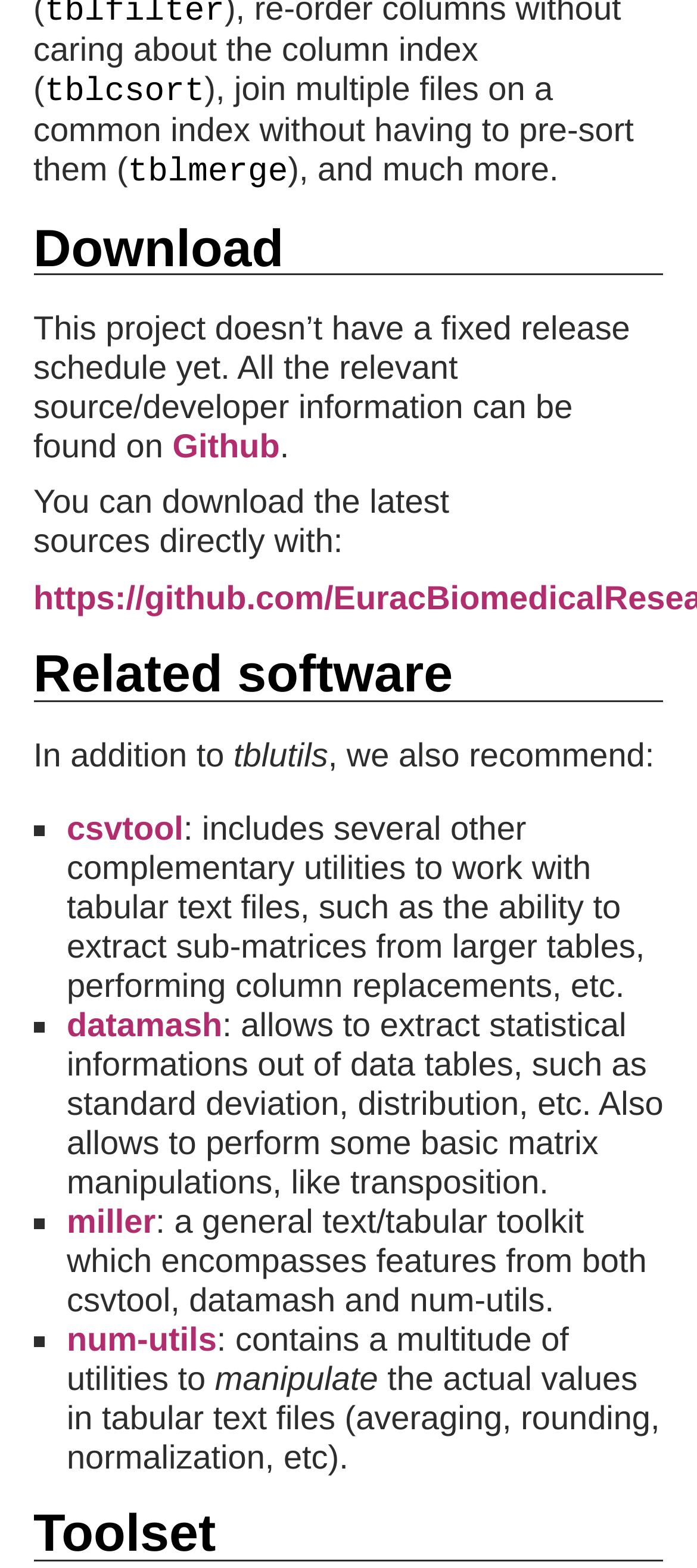Where can I find the source code?
Refer to the image and provide a one-word or short phrase answer.

Github